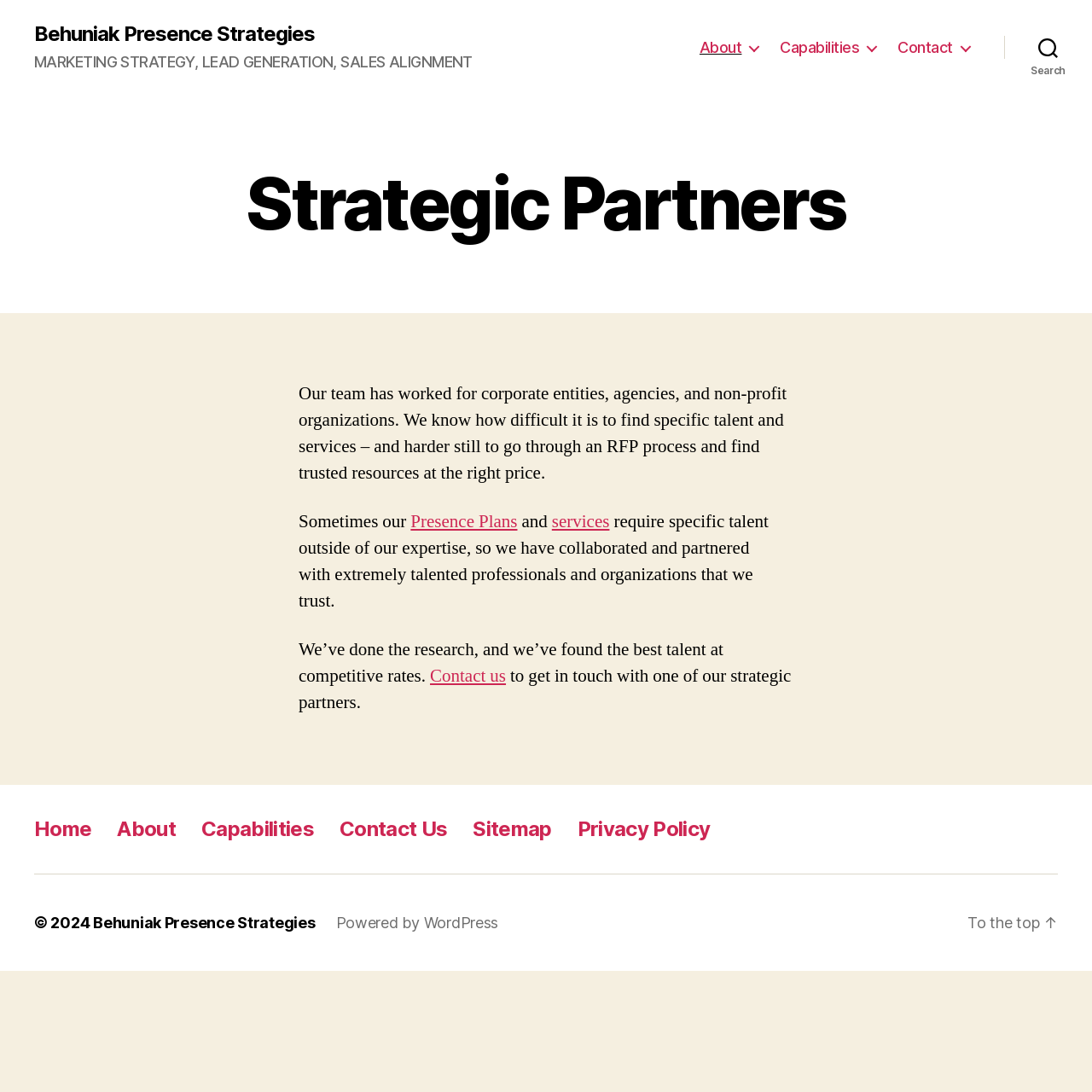Please find and report the bounding box coordinates of the element to click in order to perform the following action: "Add to shopping bag". The coordinates should be expressed as four float numbers between 0 and 1, in the format [left, top, right, bottom].

None